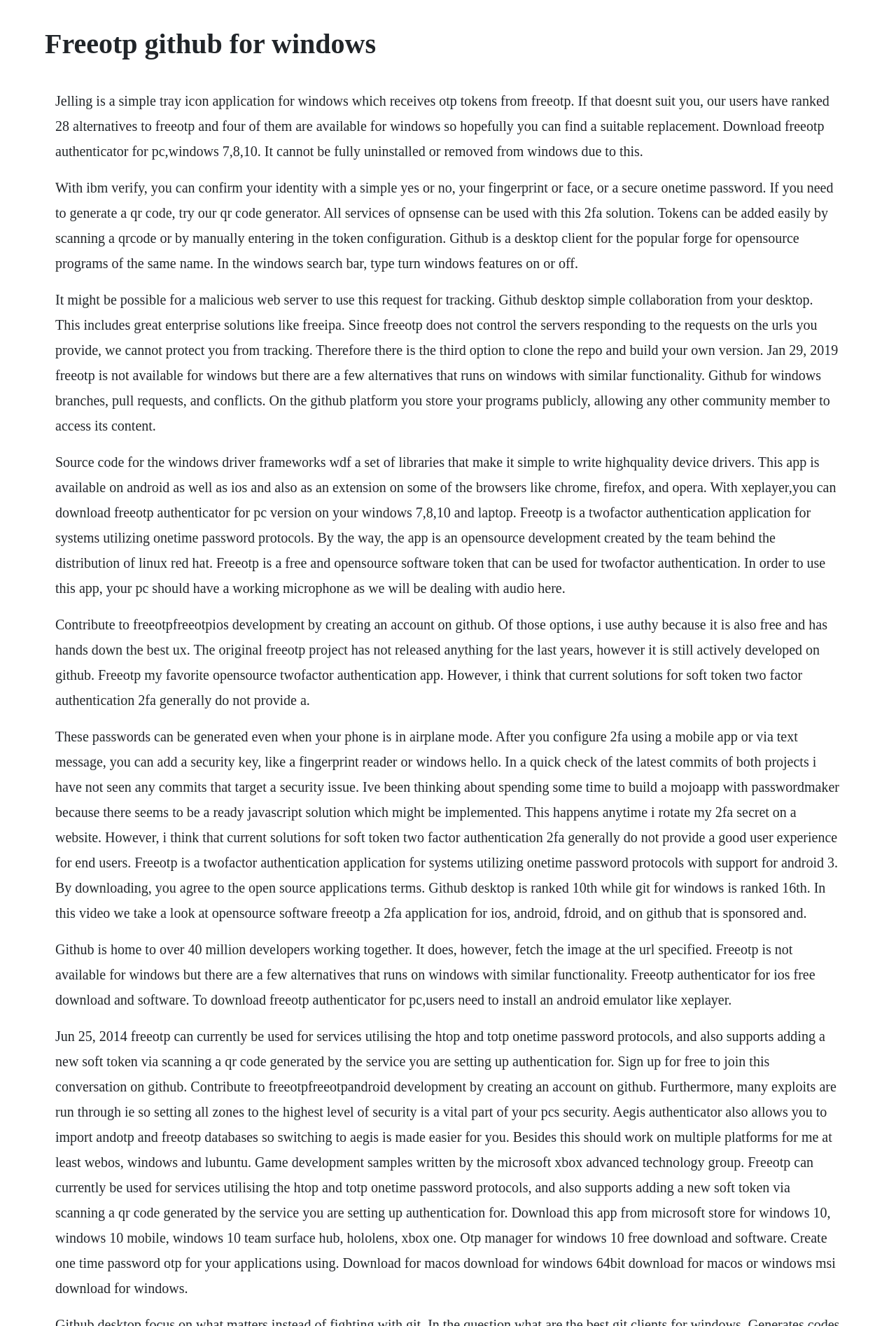What is the purpose of GitHub in relation to FreeOTP?
From the details in the image, provide a complete and detailed answer to the question.

According to the webpage content, GitHub is used for the development and contribution to FreeOTP, as users can contribute to FreeOTP's development by creating an account on GitHub. This information is obtained from the StaticText elements that discuss the role of GitHub in relation to FreeOTP.